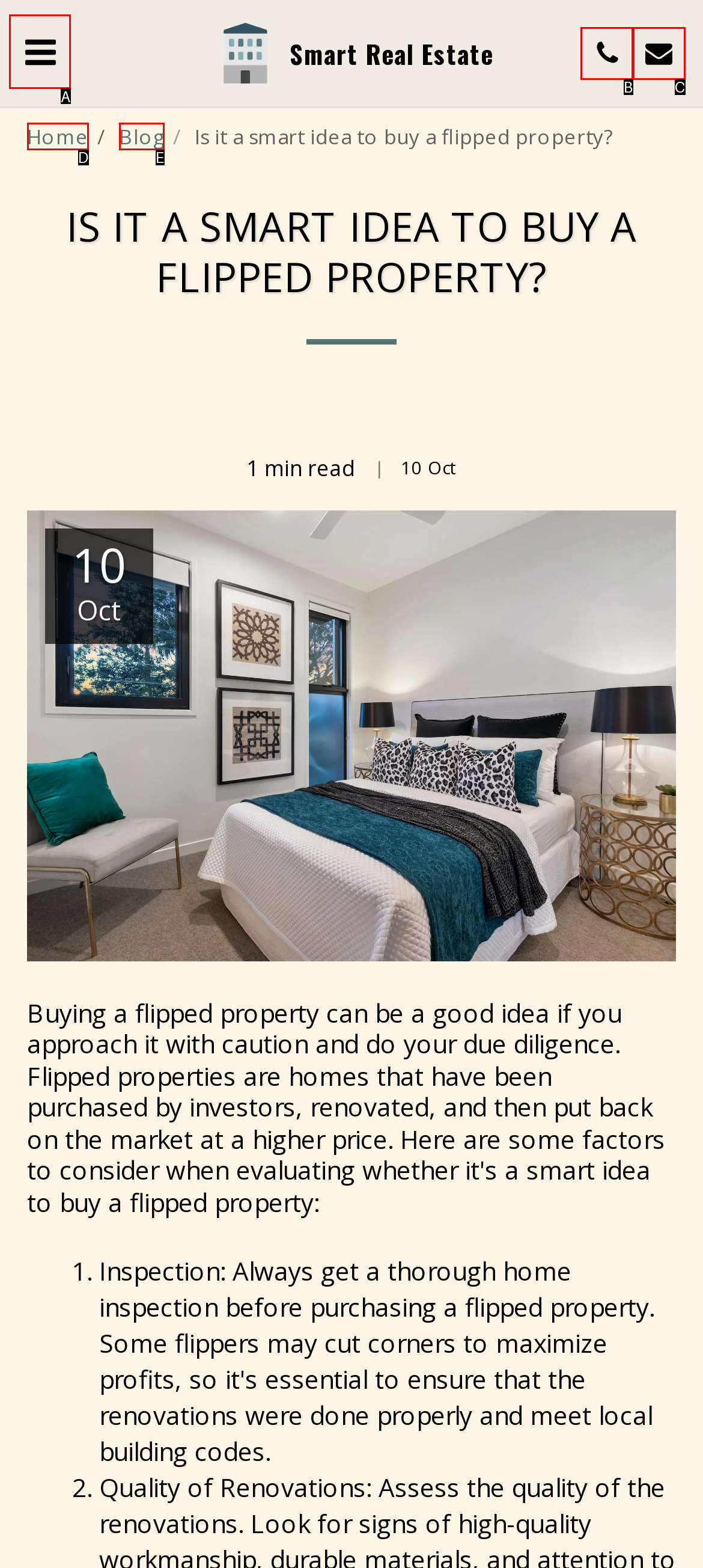Which option corresponds to the following element description: Home?
Please provide the letter of the correct choice.

D